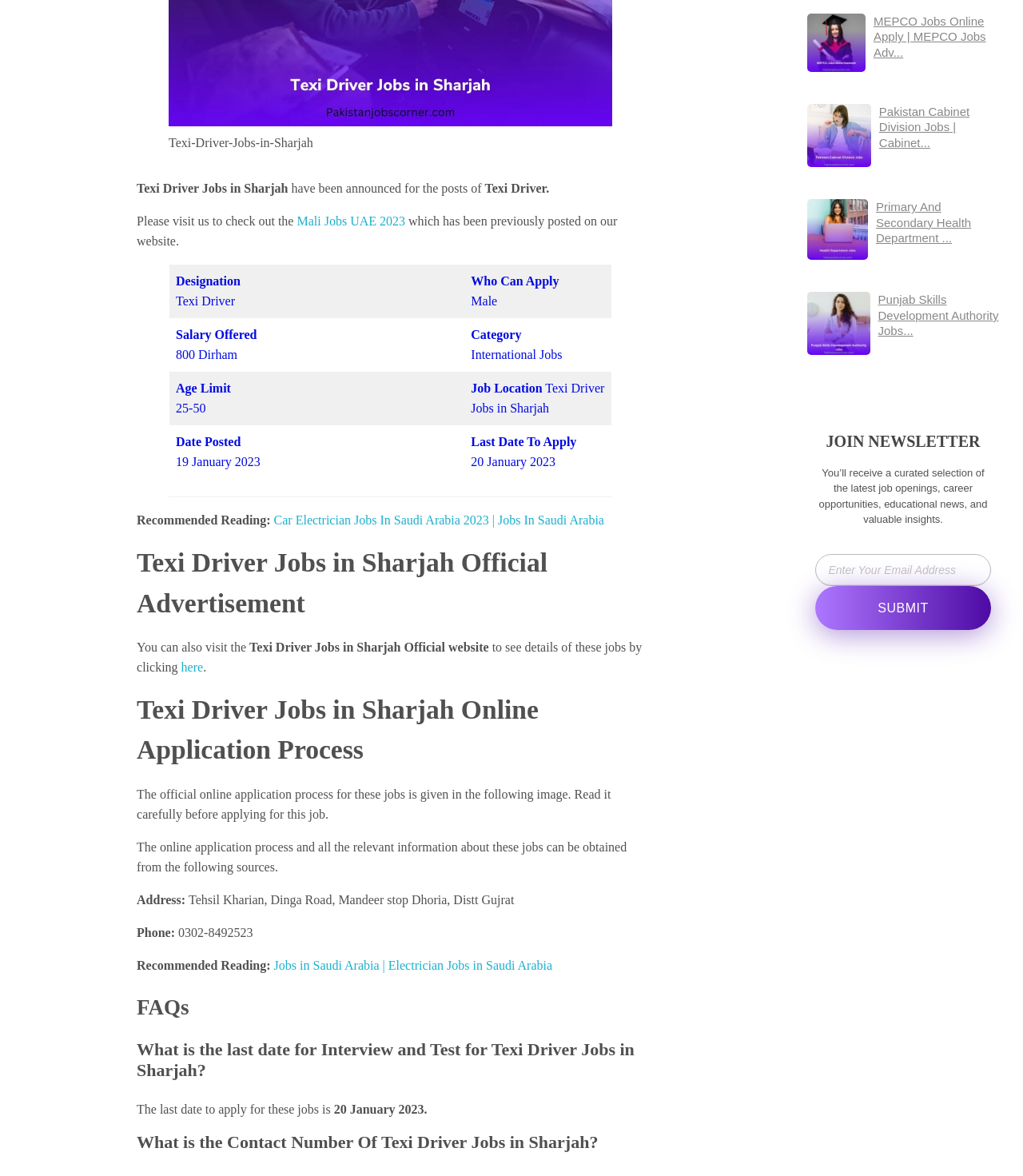Given the element description alt="Pakistan-Cabinet-Division-Jobs-Cabinet-Division-Jobs-Advertisement", predict the bounding box coordinates for the UI element in the webpage screenshot. The format should be (top-left x, top-left y, bottom-right x, bottom-right y), and the values should be between 0 and 1.

[0.789, 0.088, 0.851, 0.142]